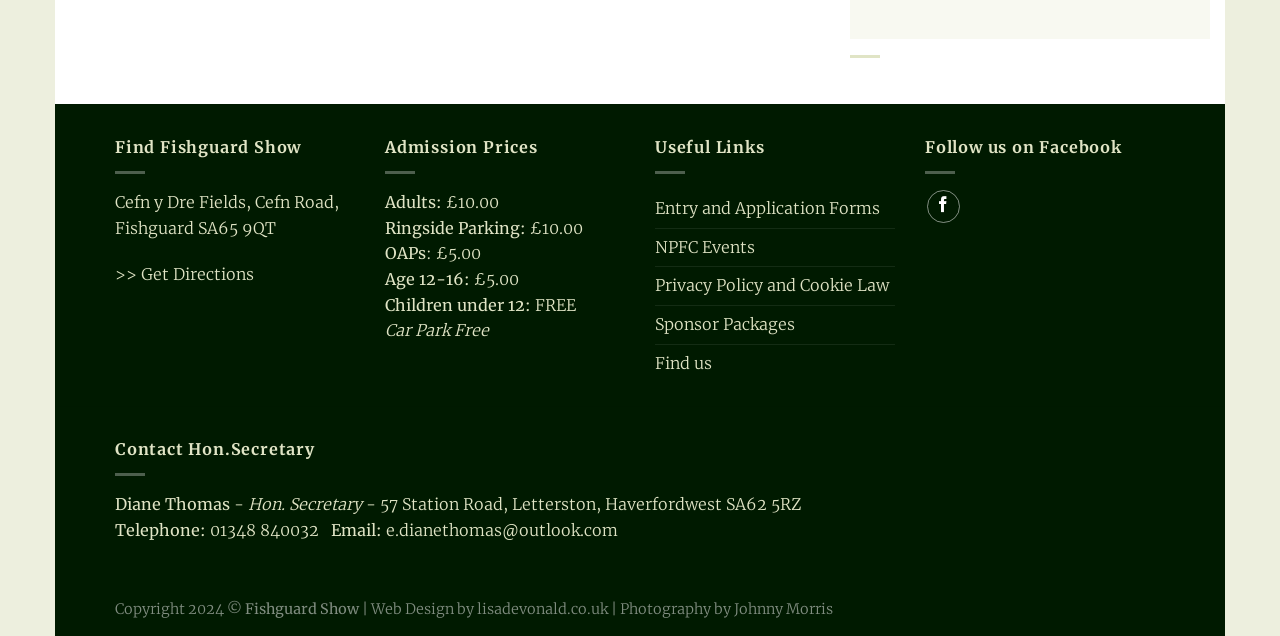Determine the bounding box coordinates for the clickable element to execute this instruction: "Email Hon. Secretary". Provide the coordinates as four float numbers between 0 and 1, i.e., [left, top, right, bottom].

[0.302, 0.818, 0.483, 0.849]